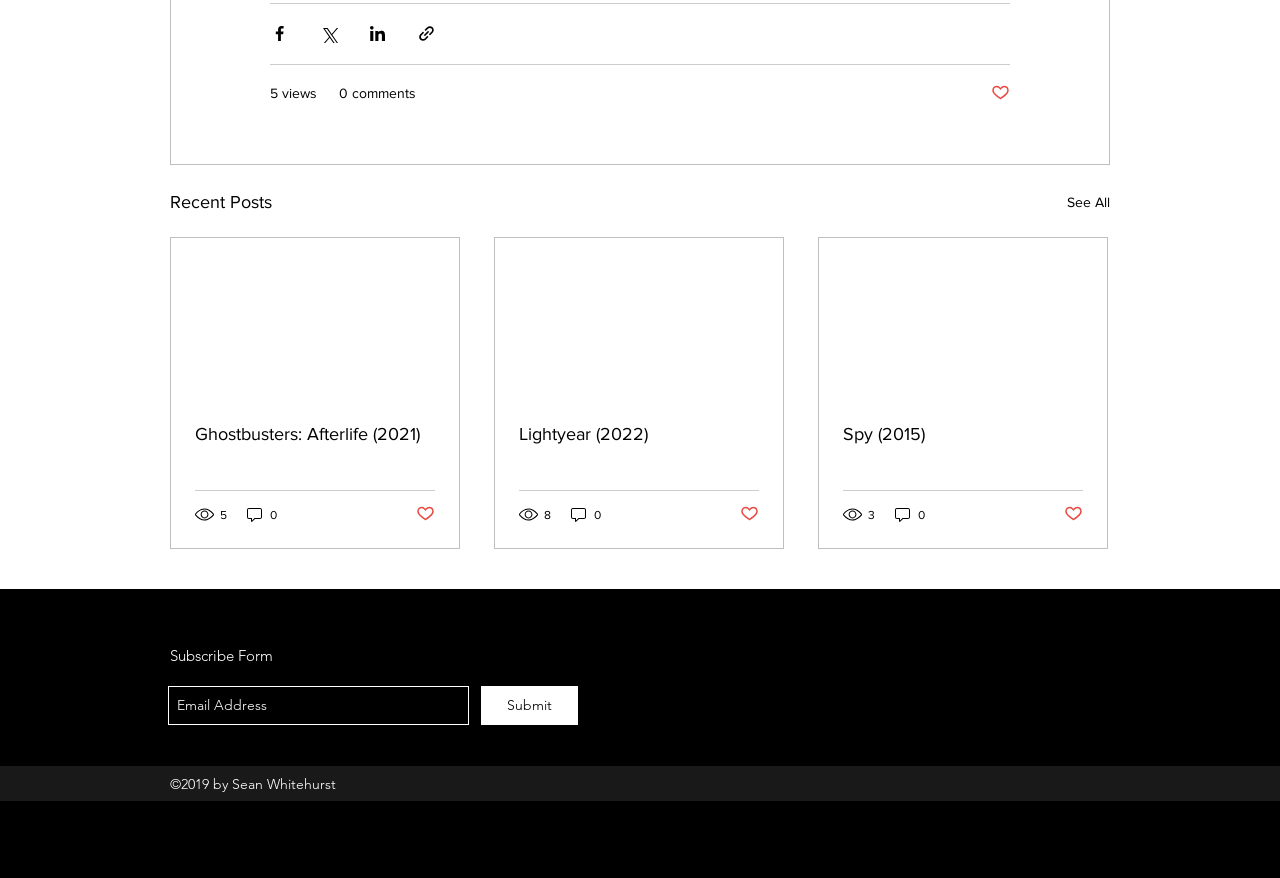Determine the bounding box coordinates of the clickable element necessary to fulfill the instruction: "Read news about sports". Provide the coordinates as four float numbers within the 0 to 1 range, i.e., [left, top, right, bottom].

None